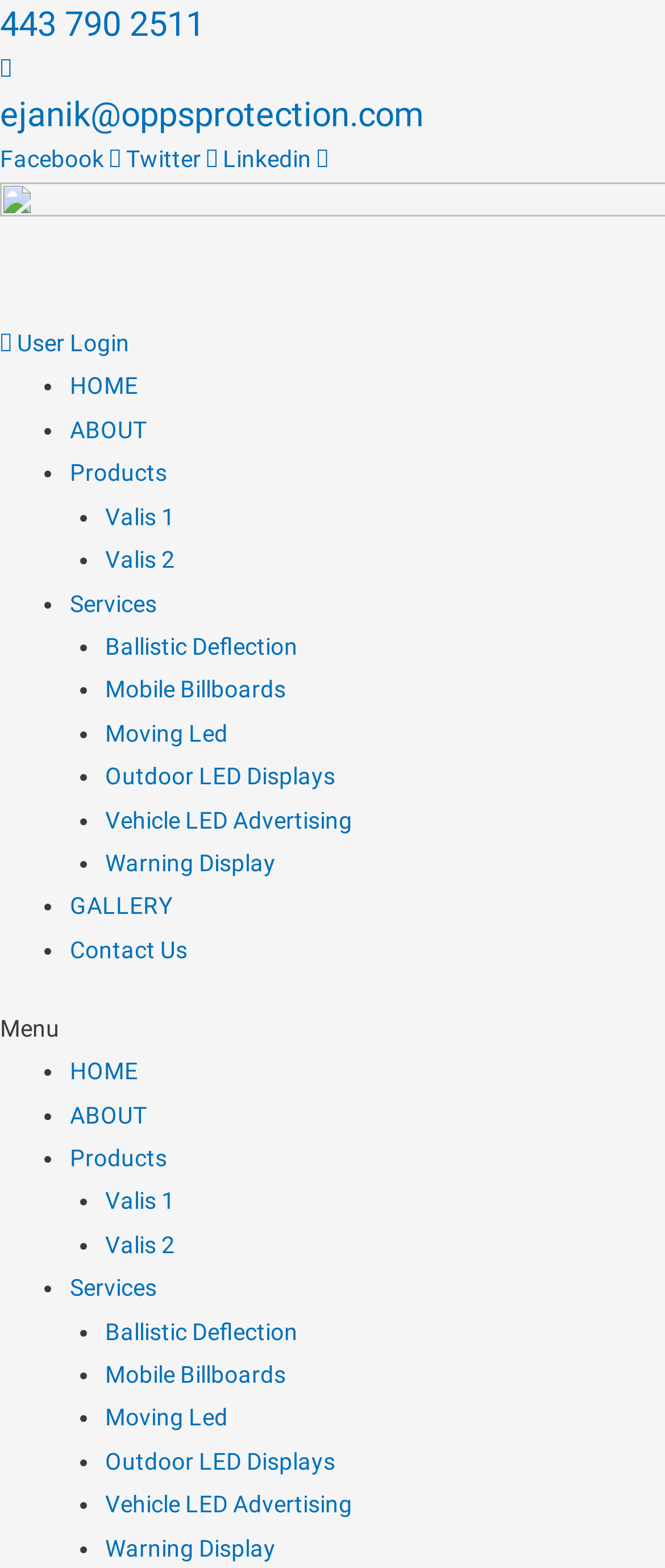Please identify the bounding box coordinates of the clickable area that will fulfill the following instruction: "View the GALLERY". The coordinates should be in the format of four float numbers between 0 and 1, i.e., [left, top, right, bottom].

[0.105, 0.569, 0.259, 0.586]